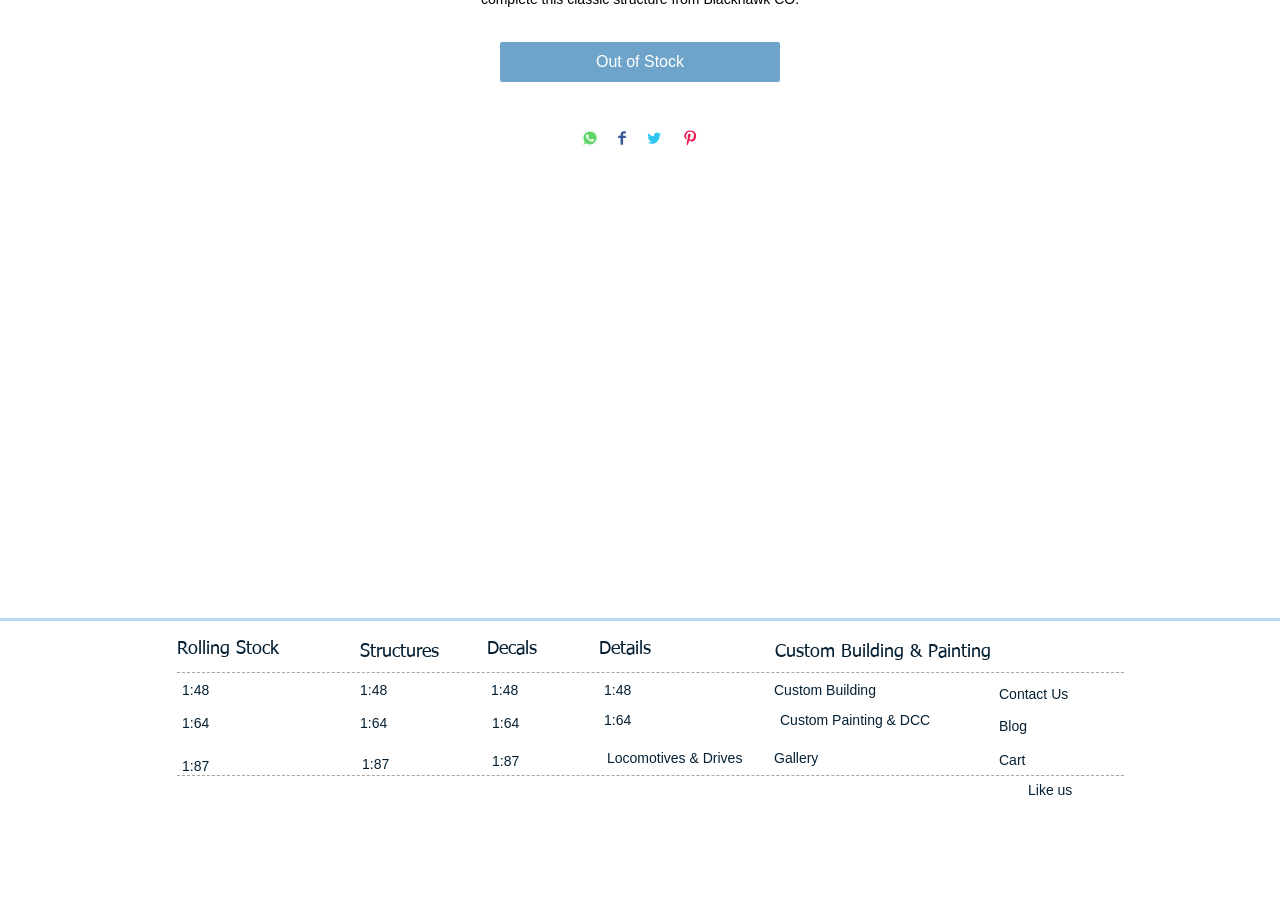Please identify the bounding box coordinates of the clickable element to fulfill the following instruction: "Click on the 'Overview' link". The coordinates should be four float numbers between 0 and 1, i.e., [left, top, right, bottom].

None